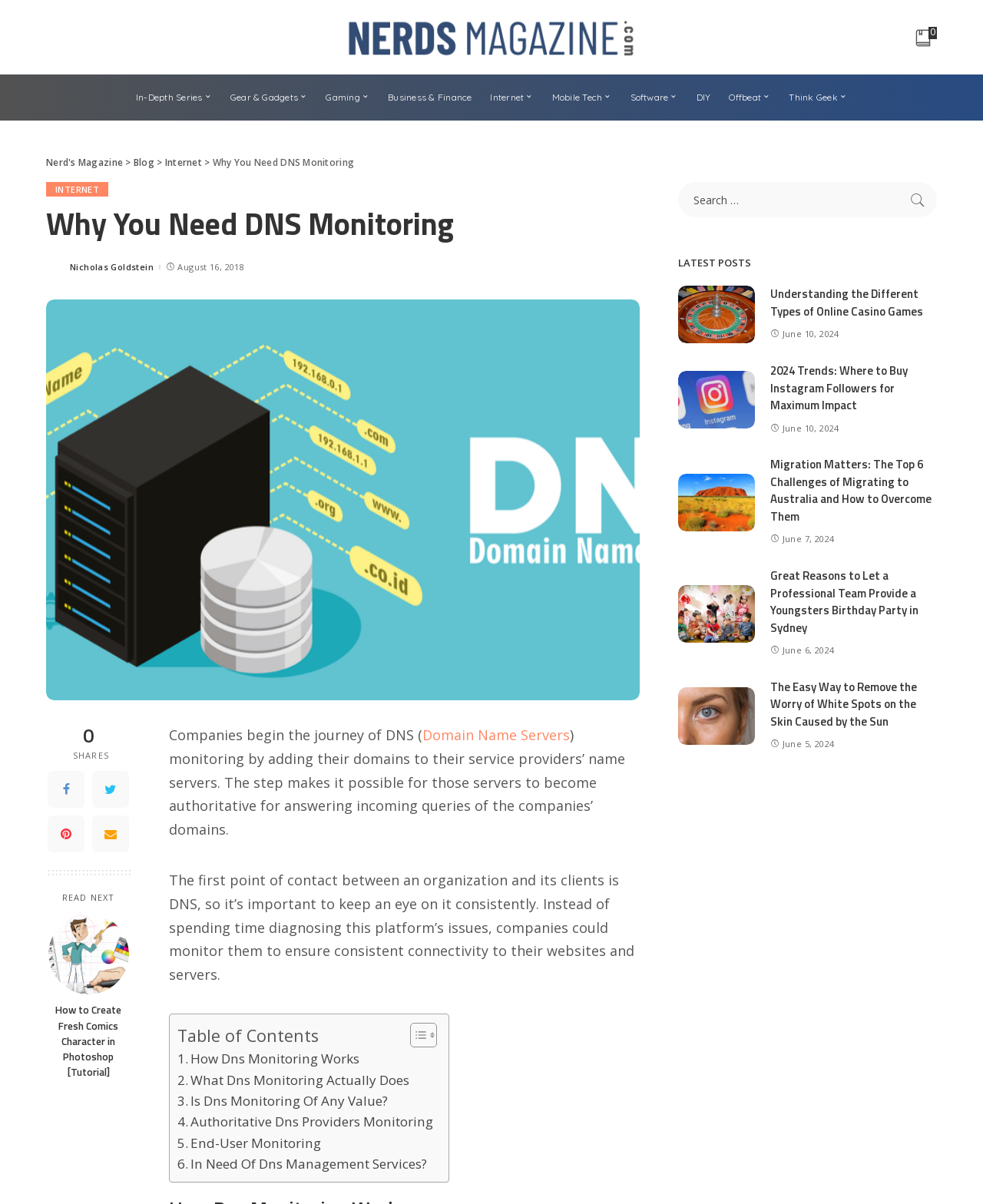Specify the bounding box coordinates of the element's area that should be clicked to execute the given instruction: "Search for something". The coordinates should be four float numbers between 0 and 1, i.e., [left, top, right, bottom].

[0.69, 0.151, 0.953, 0.181]